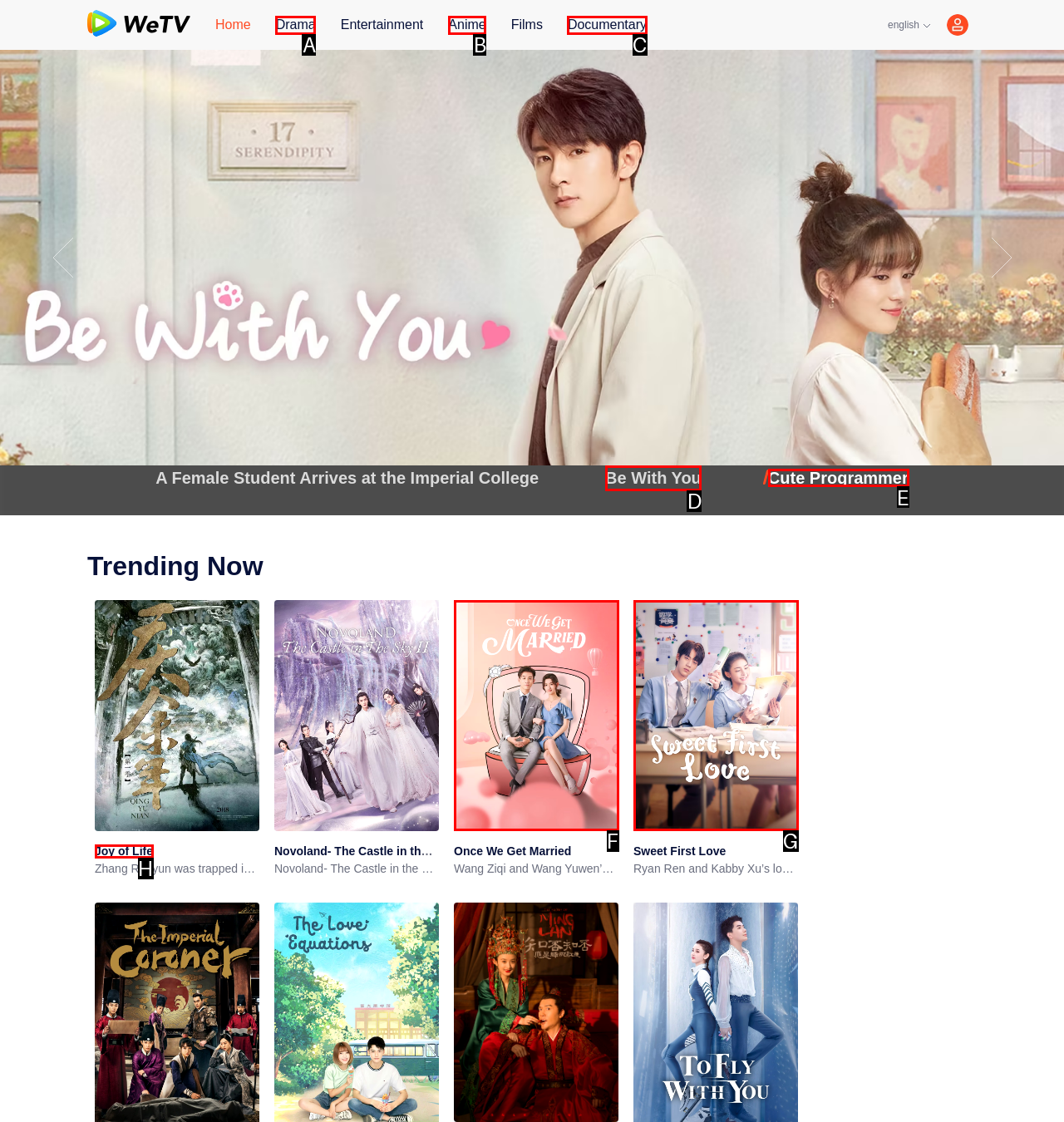Identify the HTML element you need to click to achieve the task: Read the description of 'Cute Programmer'. Respond with the corresponding letter of the option.

E